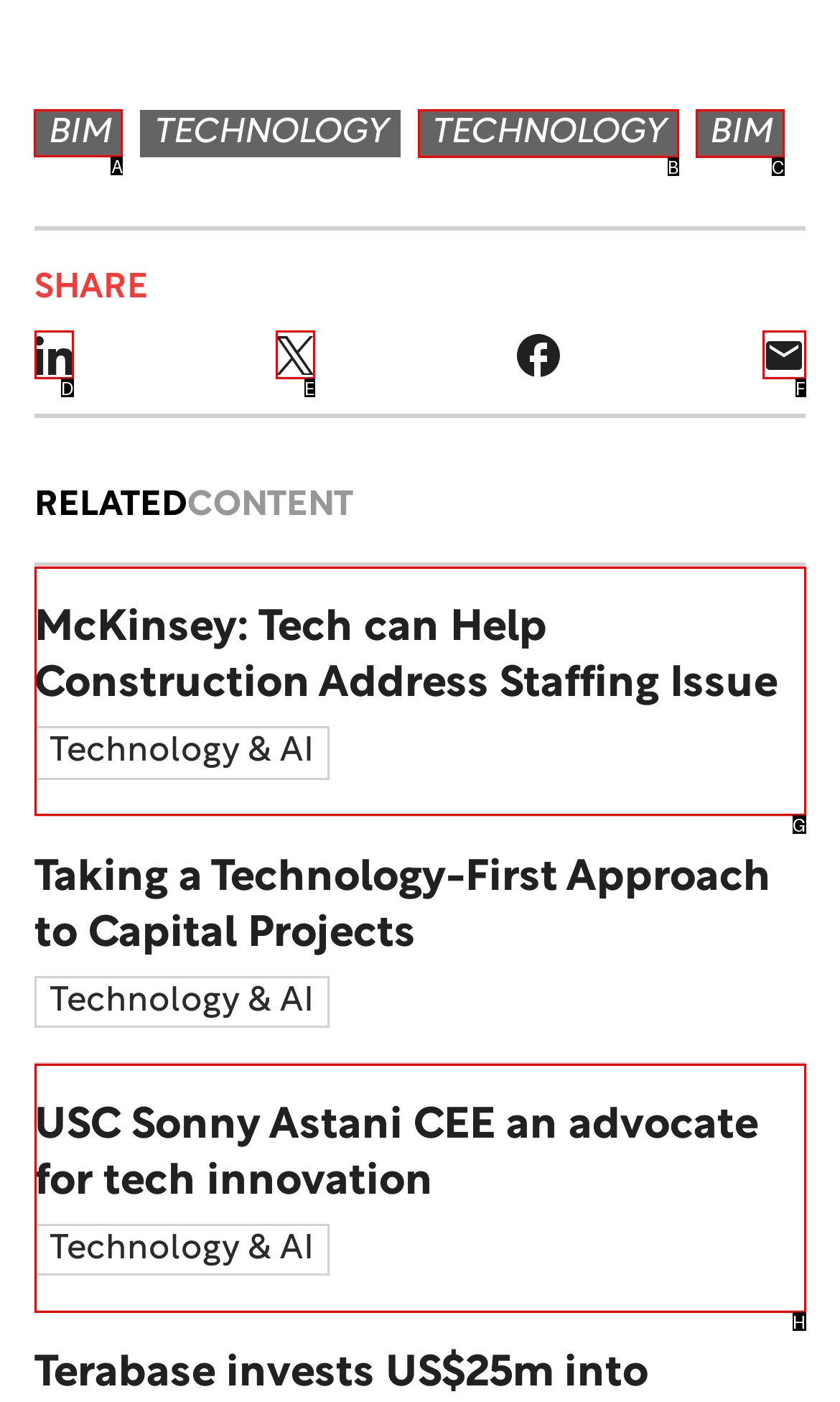Pick the right letter to click to achieve the task: Click on BIM
Answer with the letter of the correct option directly.

A